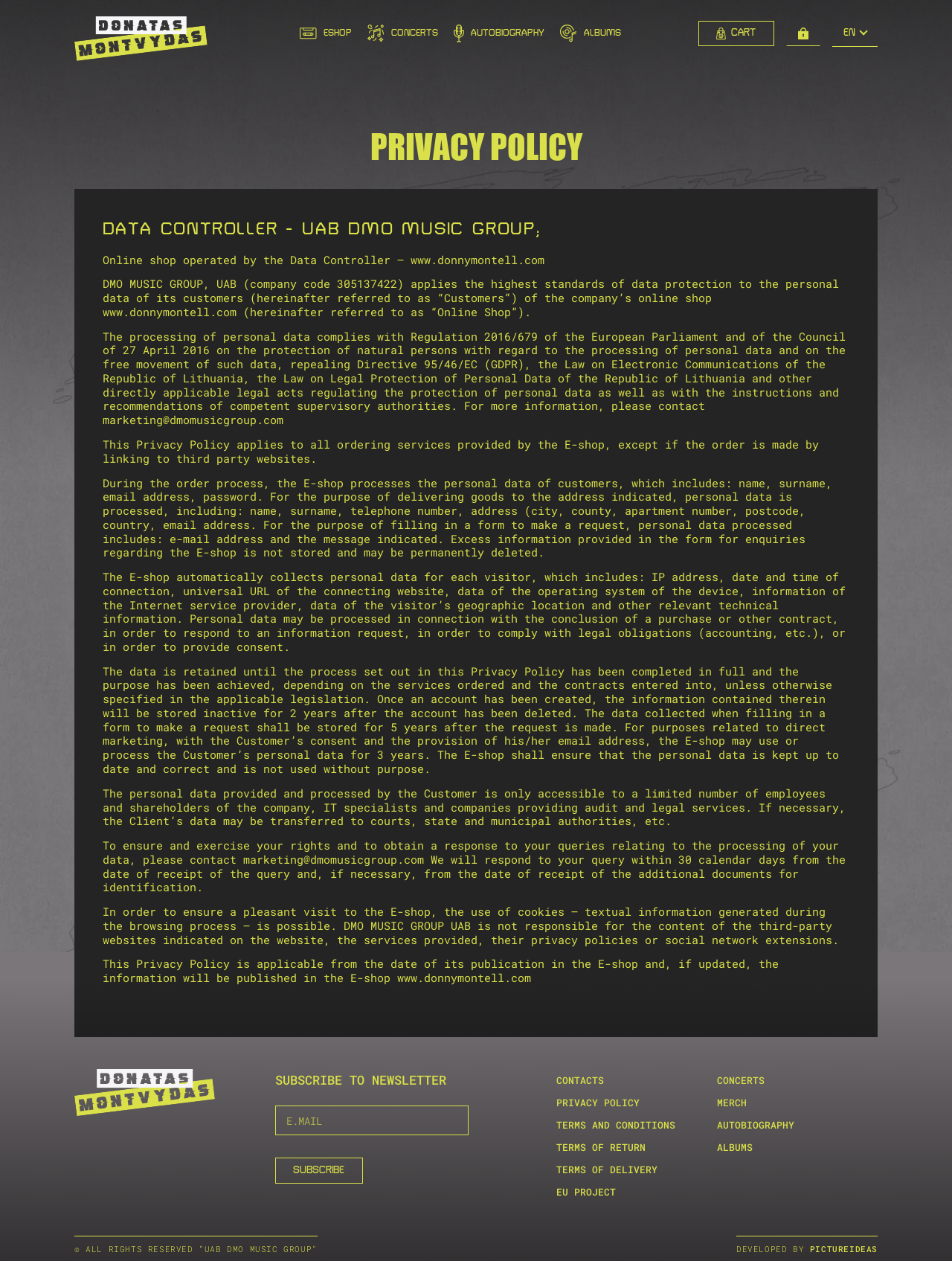Determine the bounding box coordinates of the clickable region to execute the instruction: "Click on the 'Log in' link". The coordinates should be four float numbers between 0 and 1, denoted as [left, top, right, bottom].

None